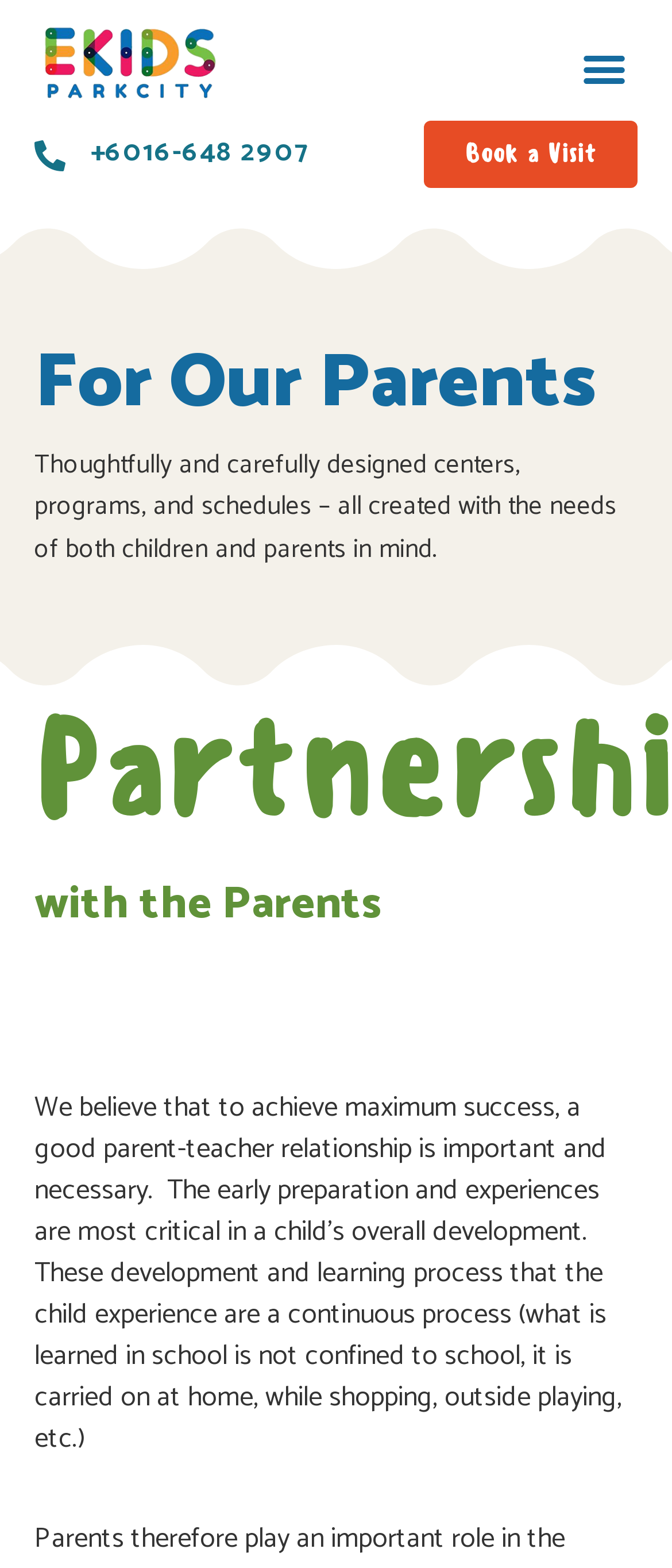Given the description Menu, predict the bounding box coordinates of the UI element. Ensure the coordinates are in the format (top-left x, top-left y, bottom-right x, bottom-right y) and all values are between 0 and 1.

[0.849, 0.023, 0.949, 0.066]